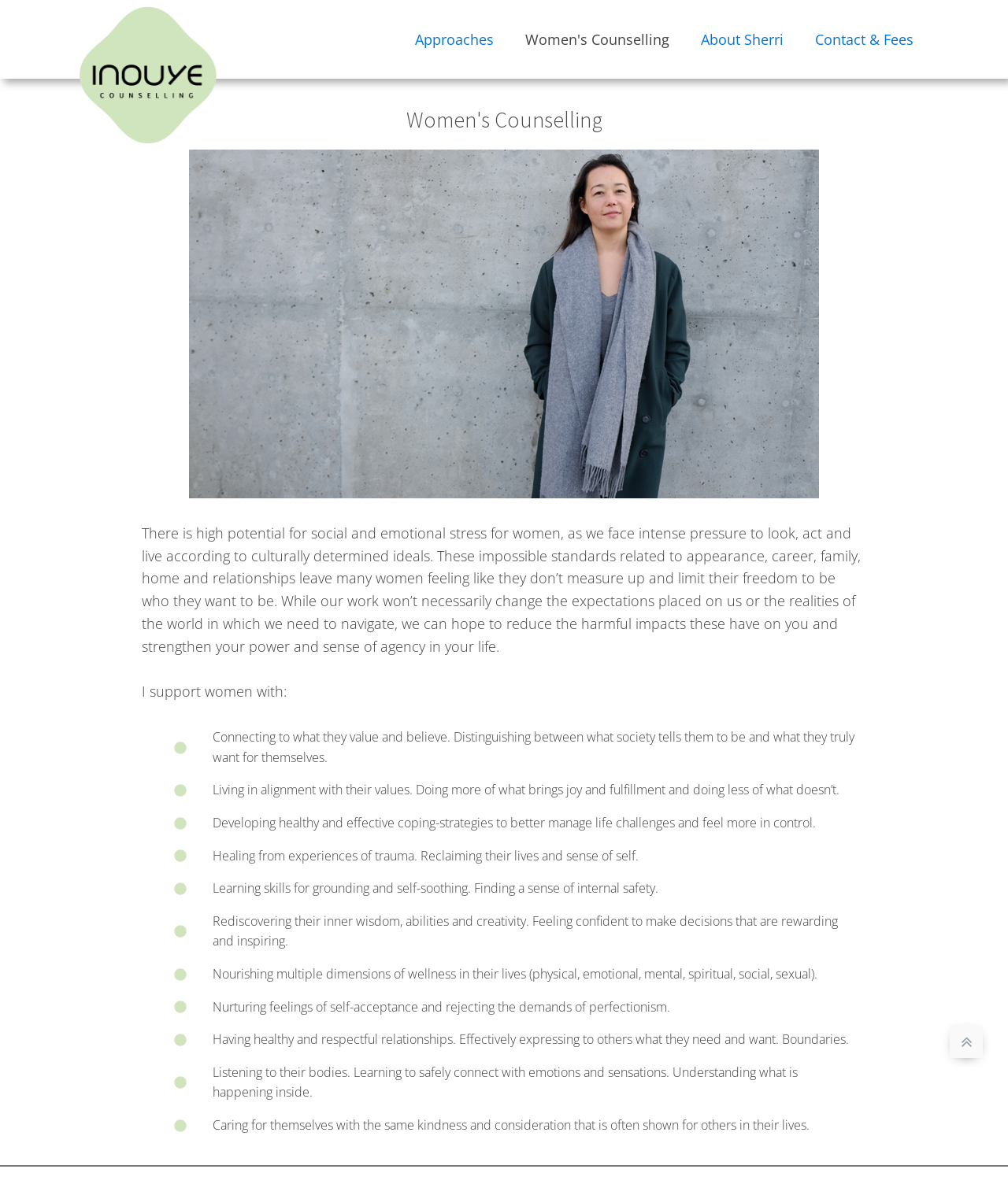What are the services provided by the counsellor?
Please answer the question with a detailed response using the information from the screenshot.

The meta description of the webpage mentions that the counsellor provides women's counselling services using talk-therapy with evidence-based mind-body approaches.